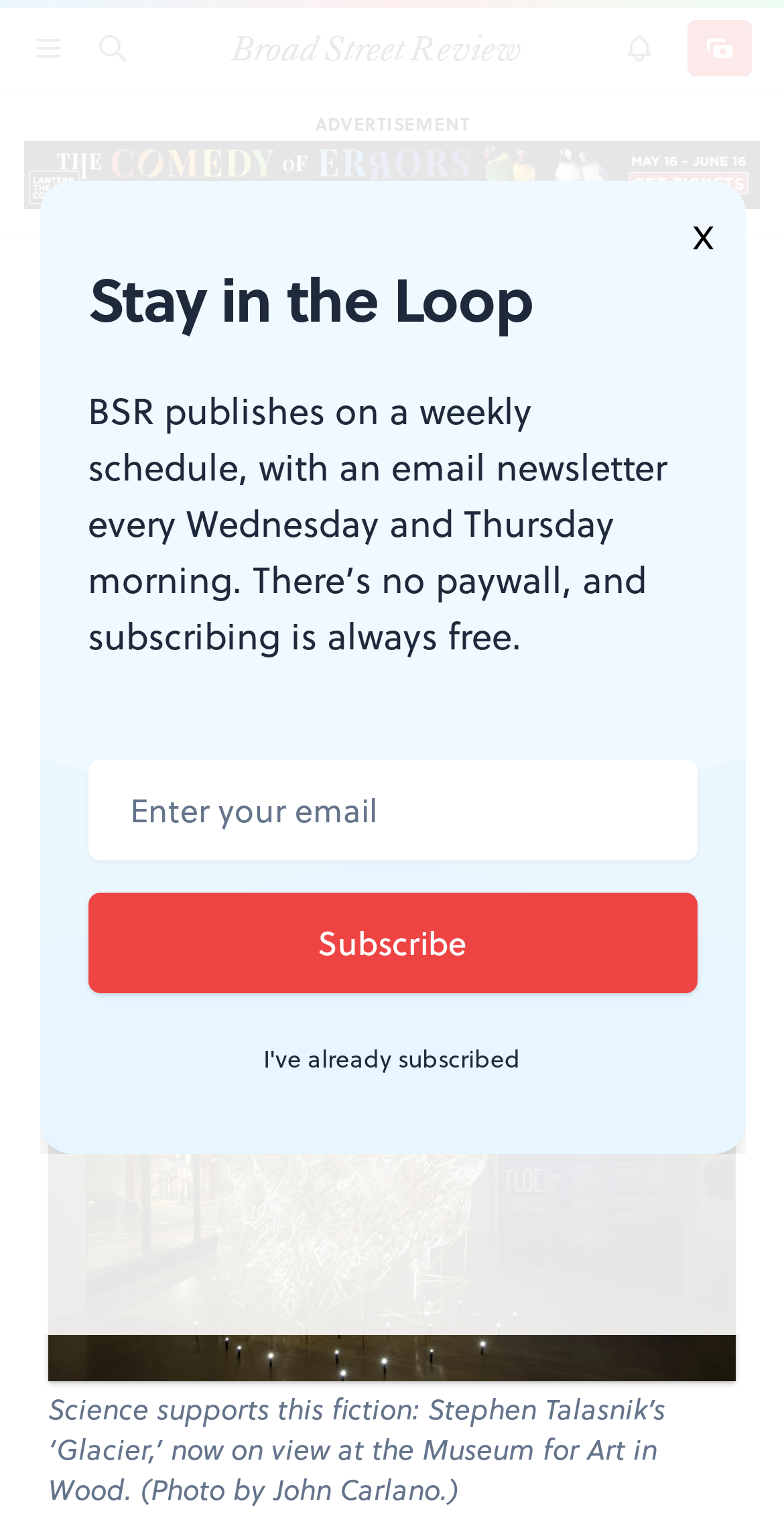What is the description of the image?
Using the image as a reference, answer the question with a short word or phrase.

a nighttime gallery room with a large sculpture of white bamboo strips